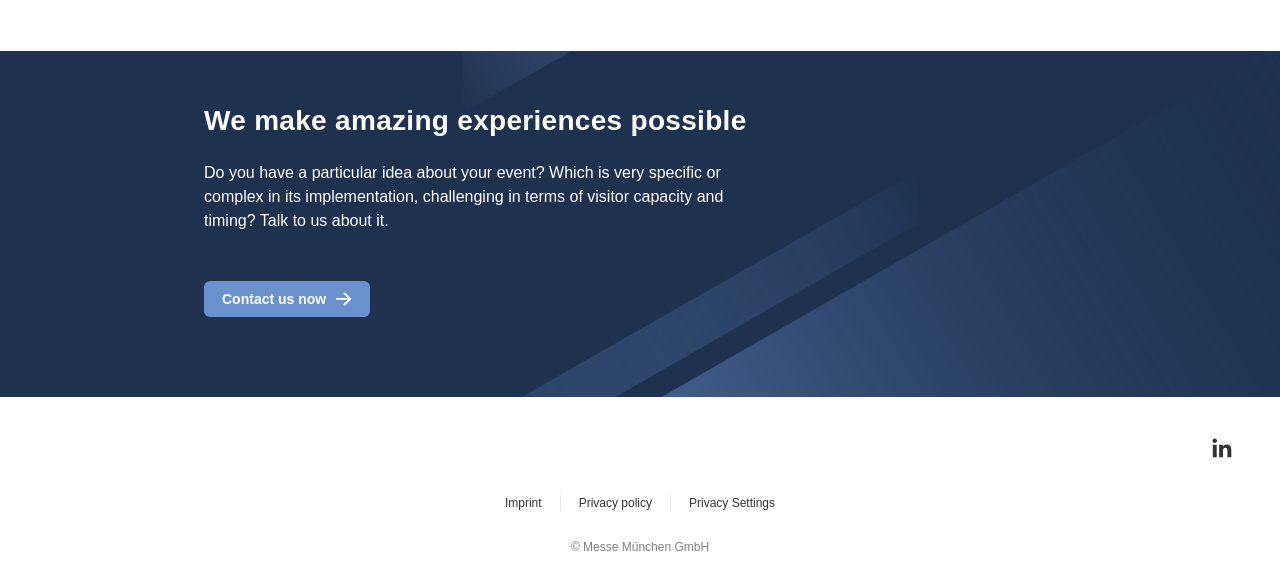What is the purpose of the 'Contact us now' link?
From the screenshot, supply a one-word or short-phrase answer.

To discuss event ideas